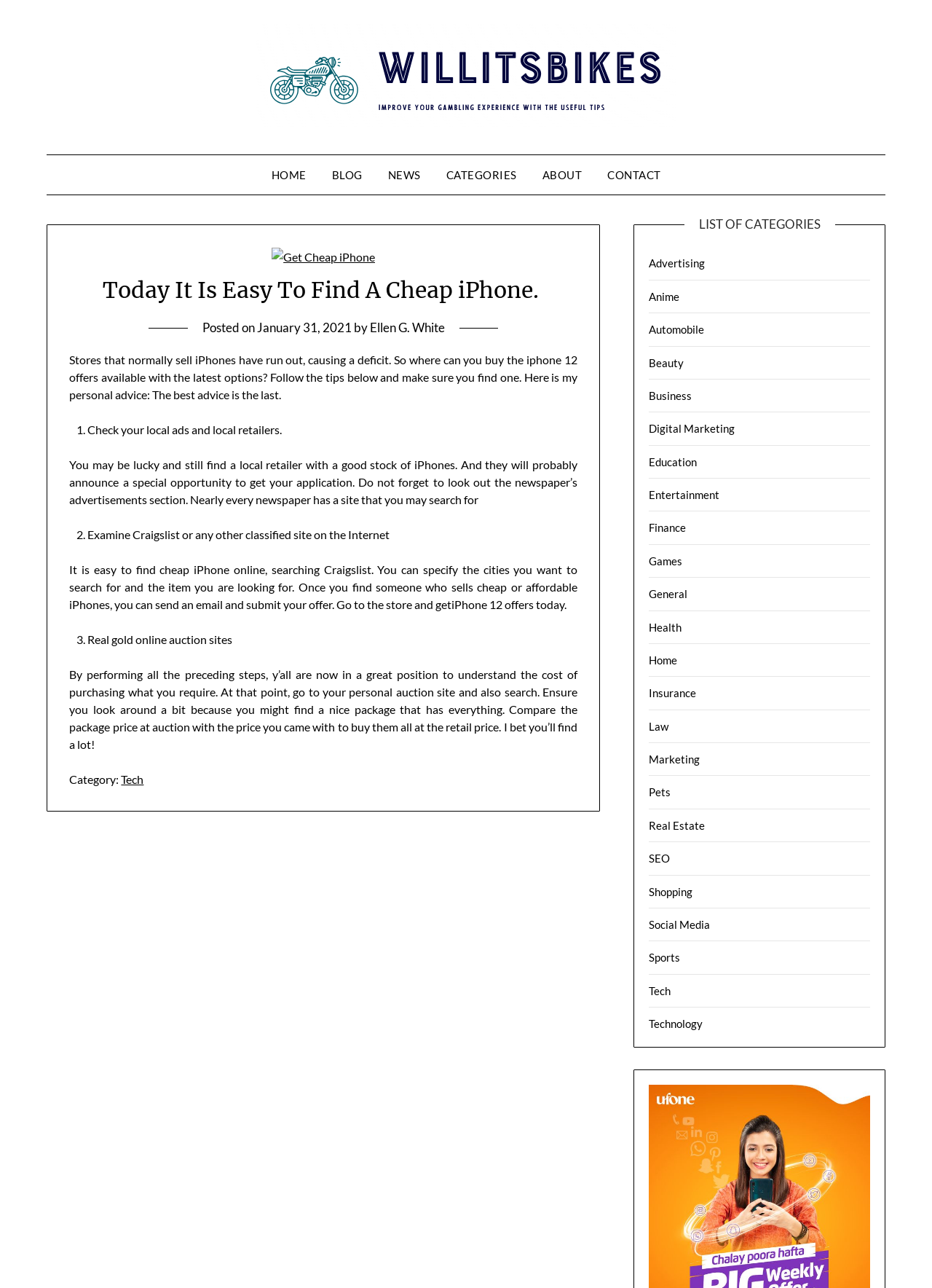Identify the bounding box for the UI element described as: "Tech". The coordinates should be four float numbers between 0 and 1, i.e., [left, top, right, bottom].

[0.13, 0.6, 0.154, 0.611]